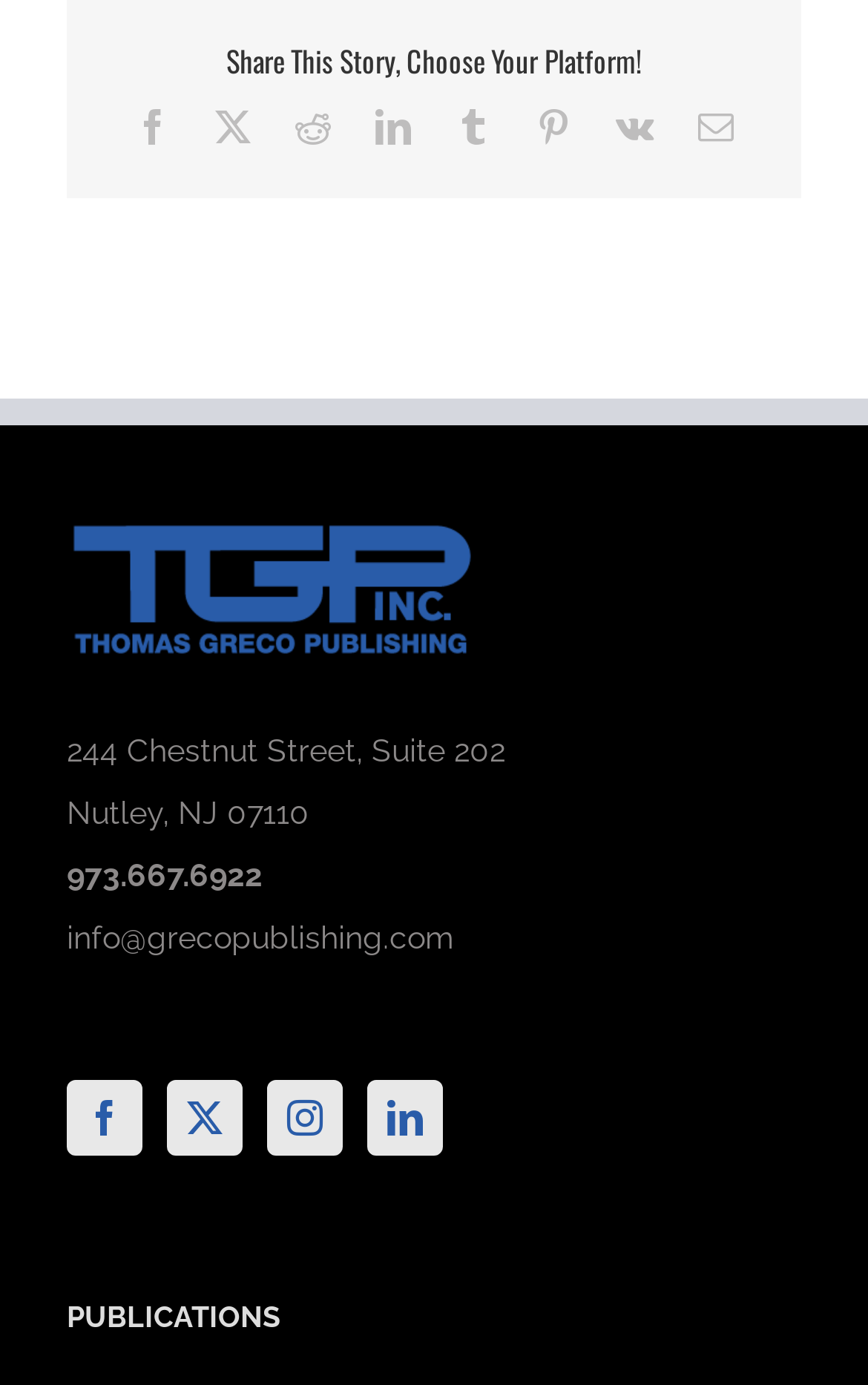What is the heading at the bottom of the webpage?
Please ensure your answer is as detailed and informative as possible.

I found the heading 'PUBLICATIONS' at the bottom of the webpage, which seems to be a separate section from the rest of the content.